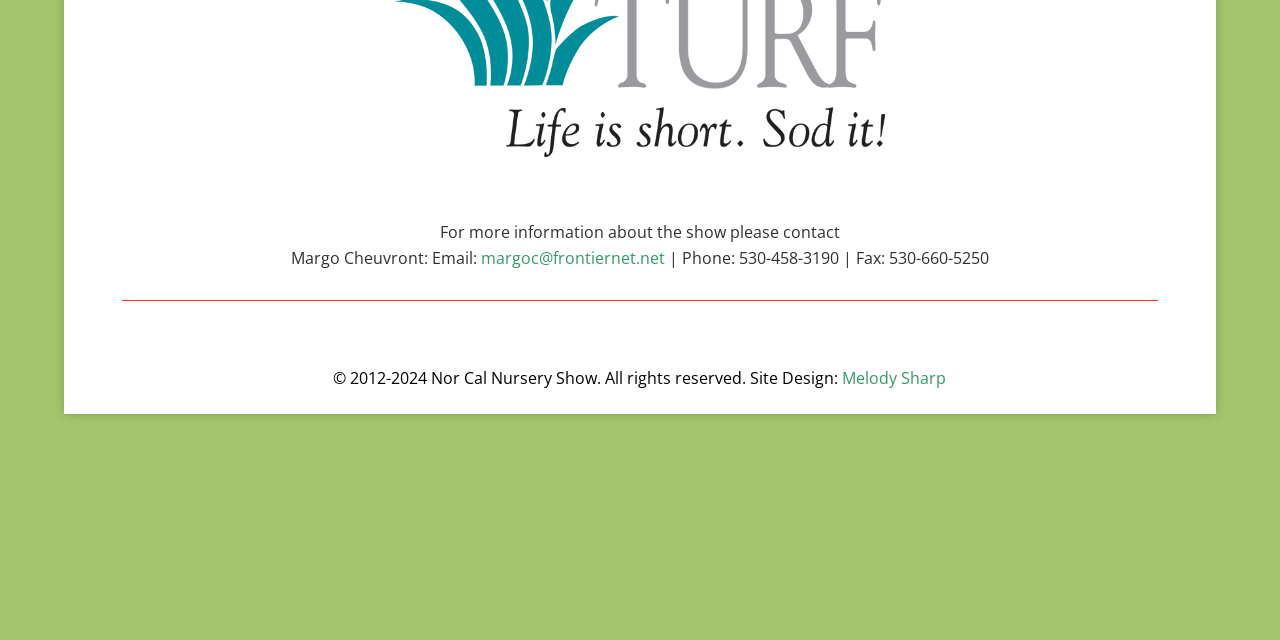Using the description: "Melody Sharp", determine the UI element's bounding box coordinates. Ensure the coordinates are in the format of four float numbers between 0 and 1, i.e., [left, top, right, bottom].

[0.658, 0.573, 0.739, 0.607]